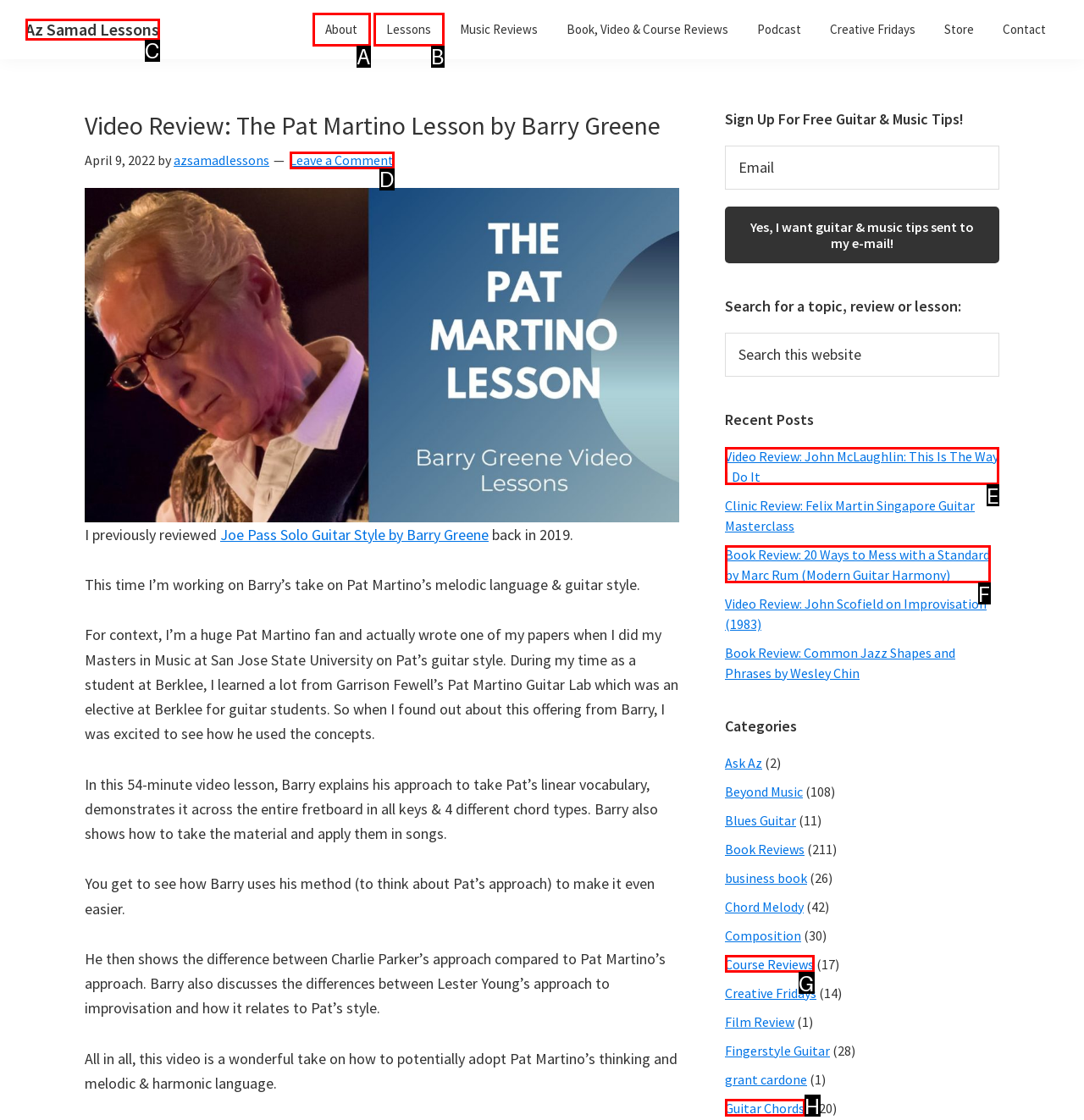Tell me which one HTML element best matches the description: Leave a Comment
Answer with the option's letter from the given choices directly.

D